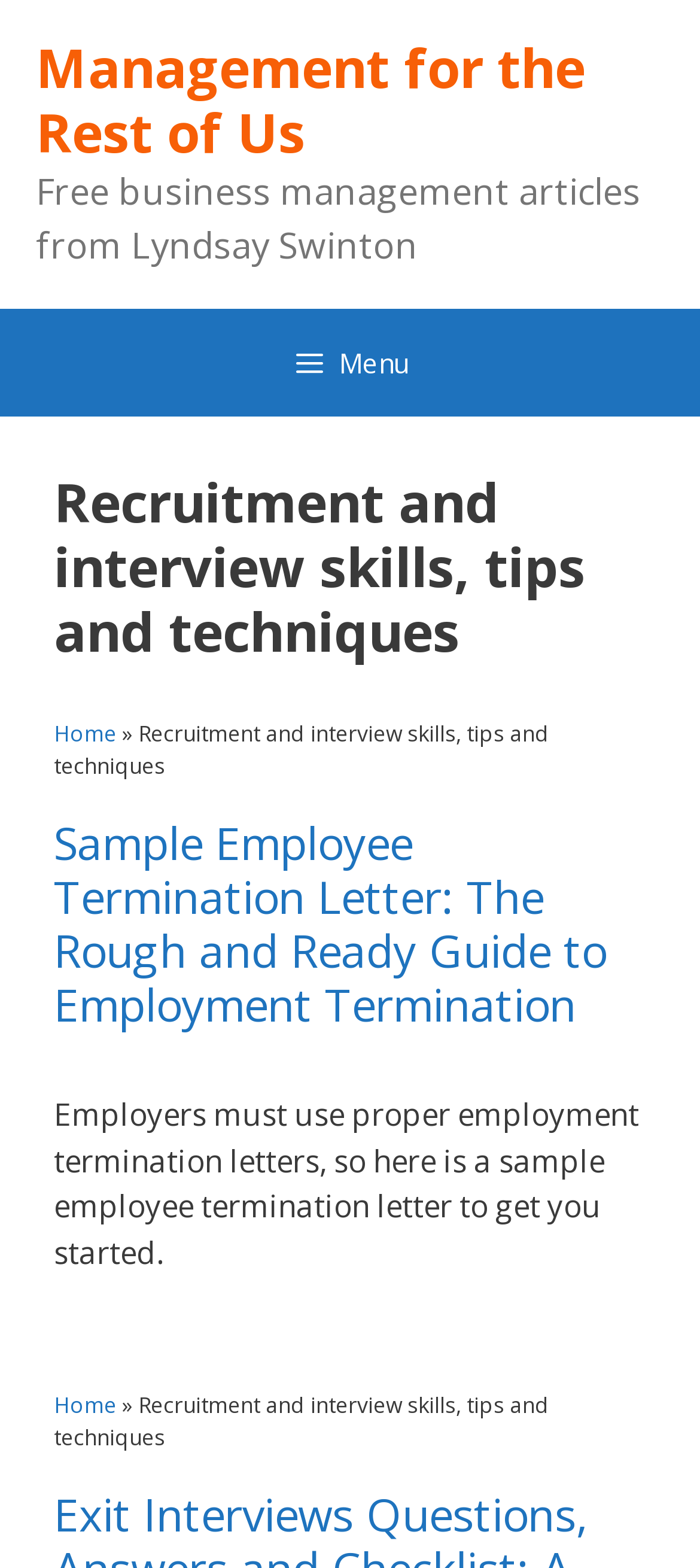Answer the following query concisely with a single word or phrase:
What is the category of the current page?

Recruitment and interview skills